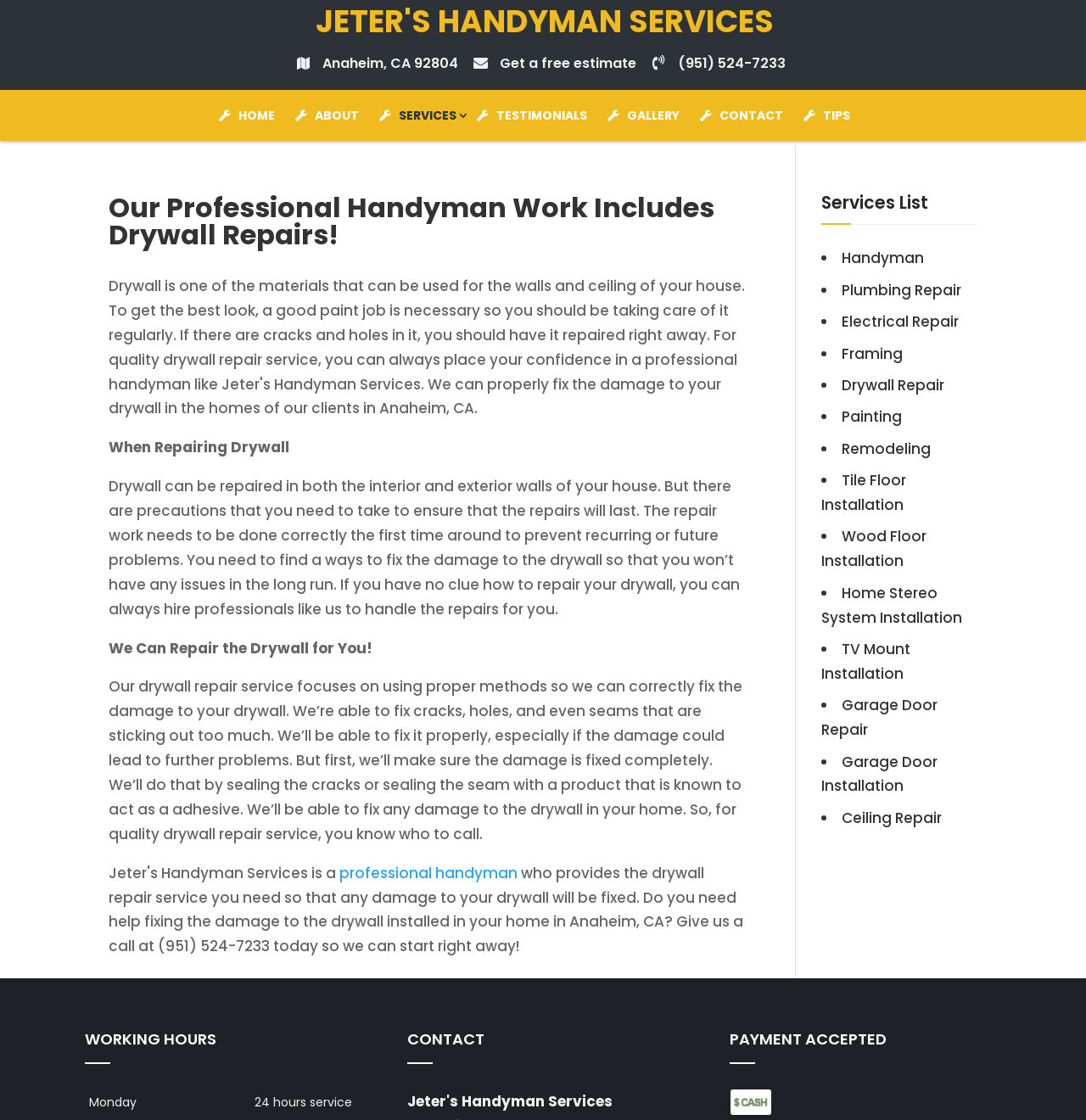Provide a one-word or short-phrase response to the question:
What is the company name?

Jeter's Handyman Services